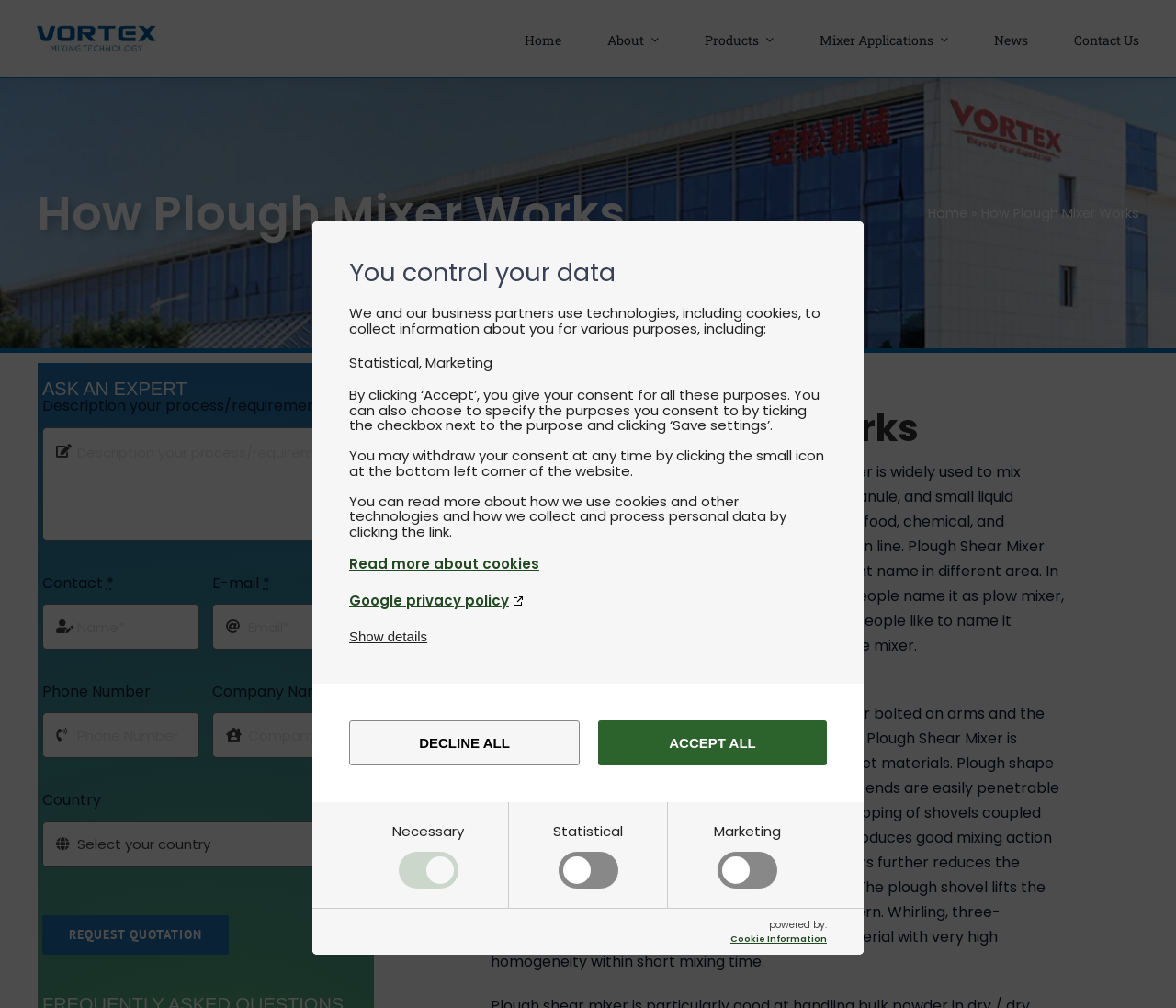Please identify the bounding box coordinates of where to click in order to follow the instruction: "Navigate to Home".

[0.446, 0.013, 0.477, 0.064]